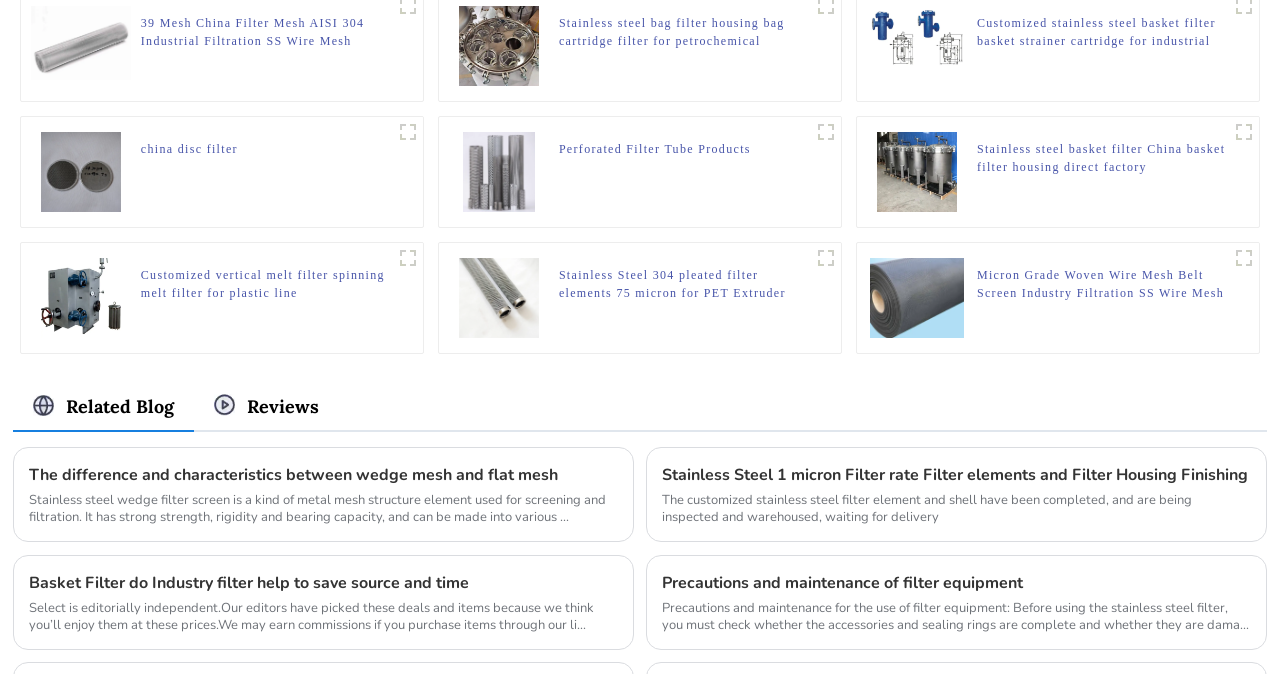Indicate the bounding box coordinates of the element that must be clicked to execute the instruction: "Read the blog 'The difference and characteristics between wedge mesh and flat mesh'". The coordinates should be given as four float numbers between 0 and 1, i.e., [left, top, right, bottom].

[0.022, 0.687, 0.483, 0.723]